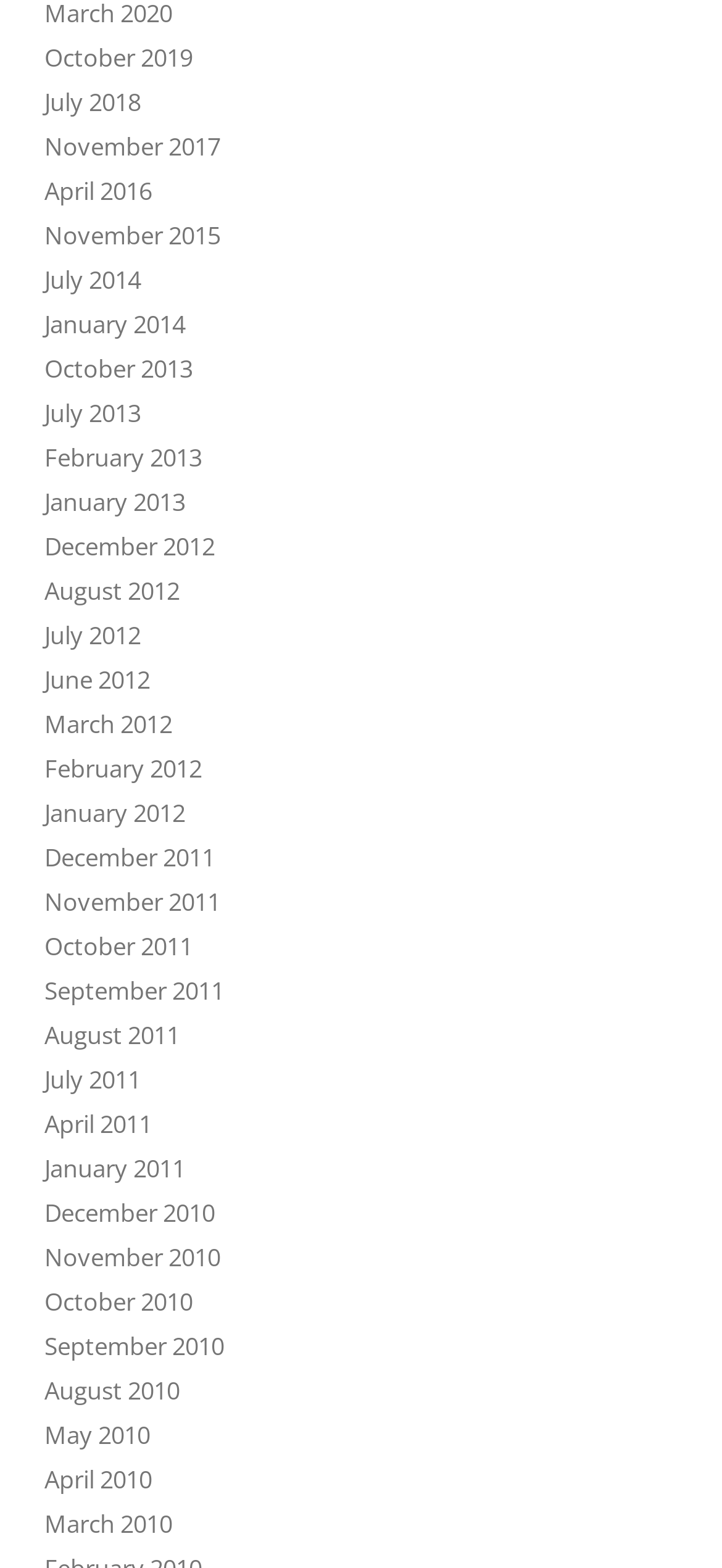Use a single word or phrase to answer the question: 
How many unique years are available on this webpage?

11